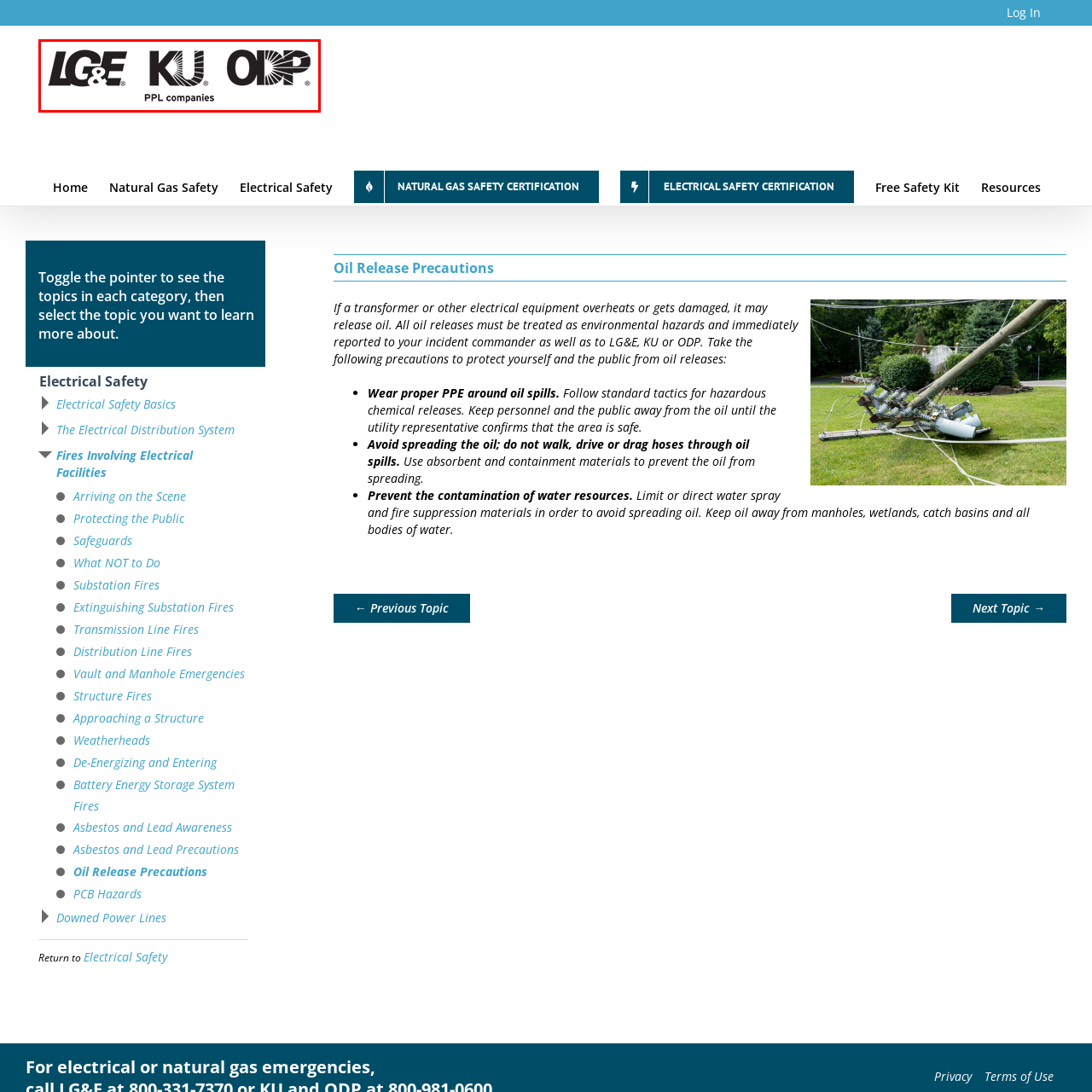Elaborate on the scene depicted inside the red bounding box.

The image displays the logos of three affiliated utility companies: LG&E (Louisville Gas and Electric), KU (Kentucky Utilities), and ODP (Old Dominion Power). Each logo is presented in a distinct style, symbolizing the companies' commitment to energy provision and safety. Beneath the logos, the phrase "PPL companies" indicates their affiliation with PPL Corporation, emphasizing their collective role in delivering reliable utility services. This image is part of the branding for the "LGE, KU and ODP First Responder Utility Training," highlighting the partnership among these entities in promoting safety and proactive response measures in the event of oil releases and other utility-related emergencies.